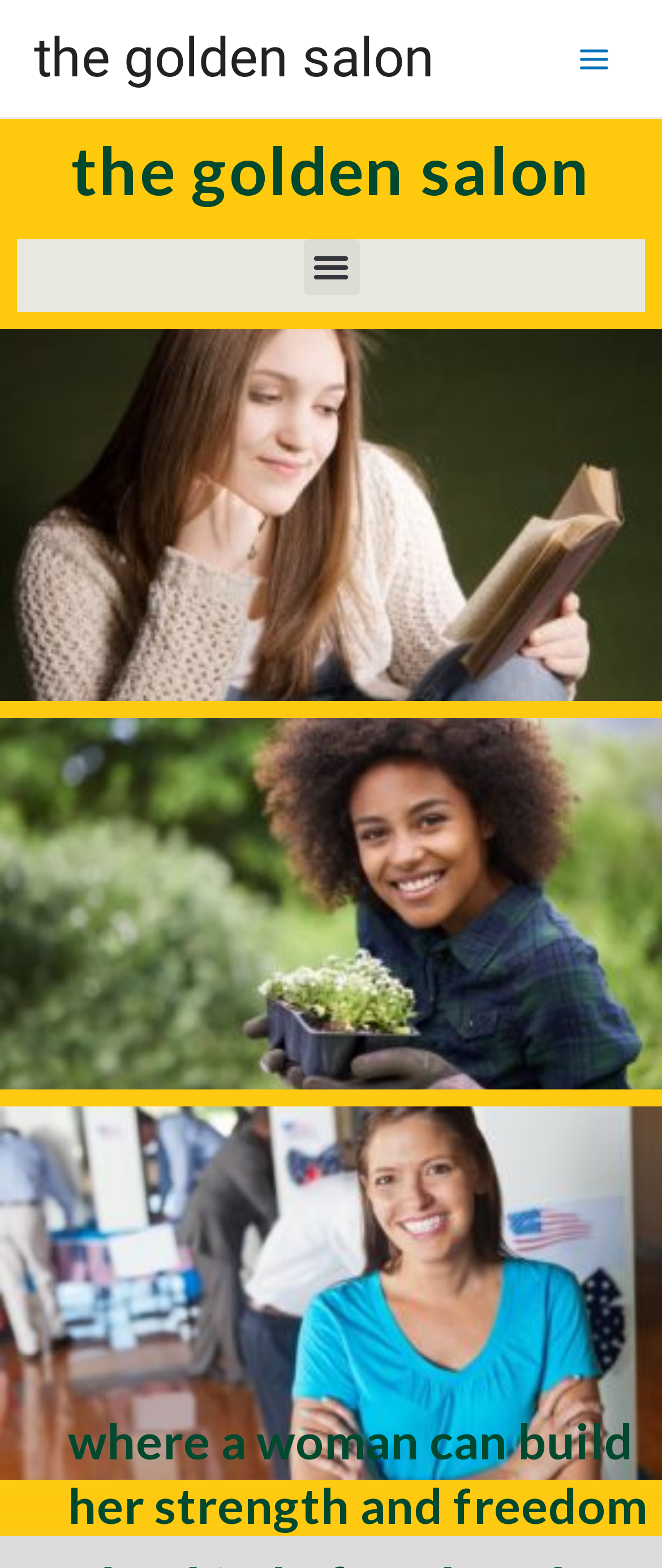What is the color of the background? Examine the screenshot and reply using just one word or a brief phrase.

Unknown